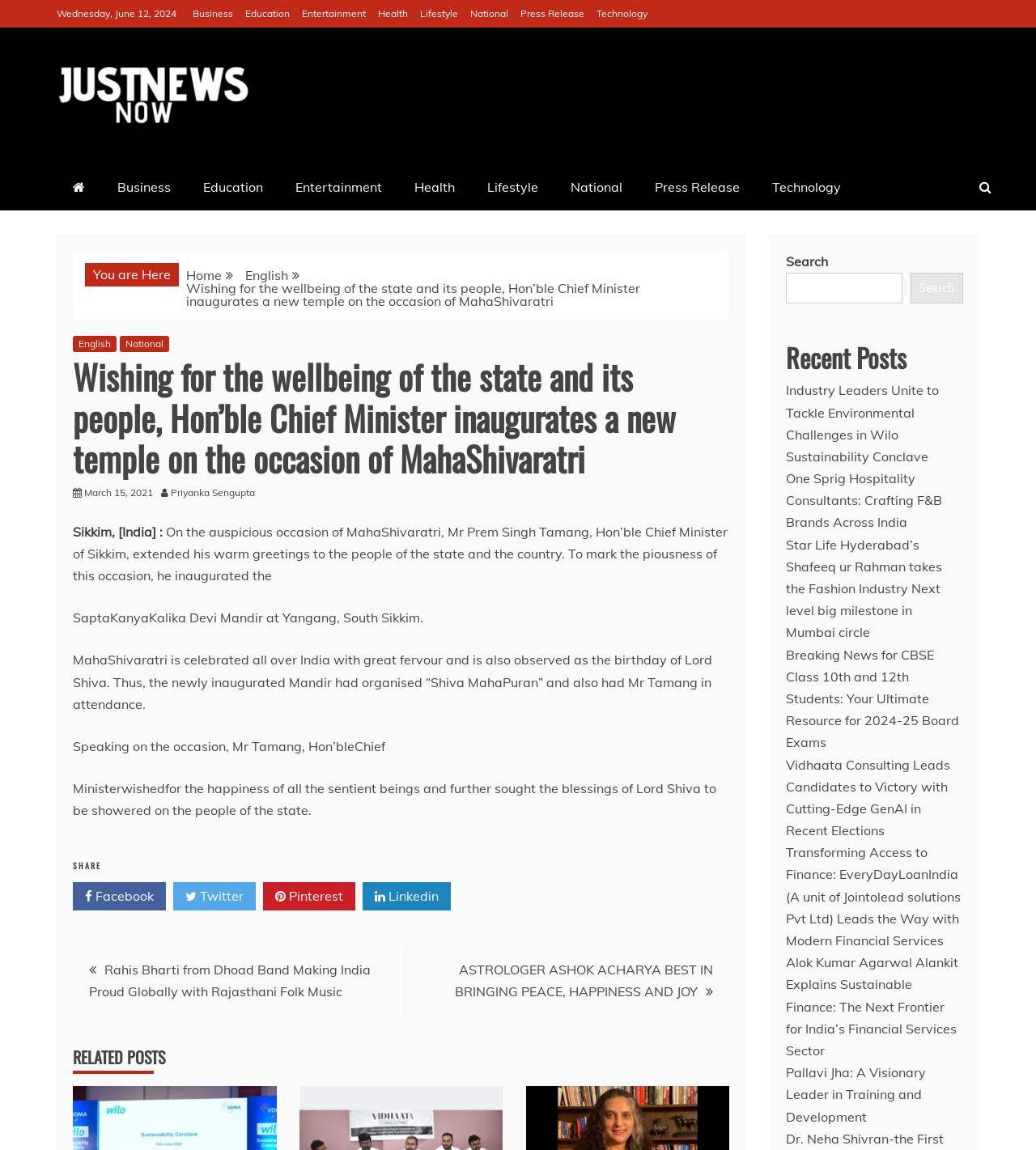How many social media sharing options are available?
Refer to the image and respond with a one-word or short-phrase answer.

4